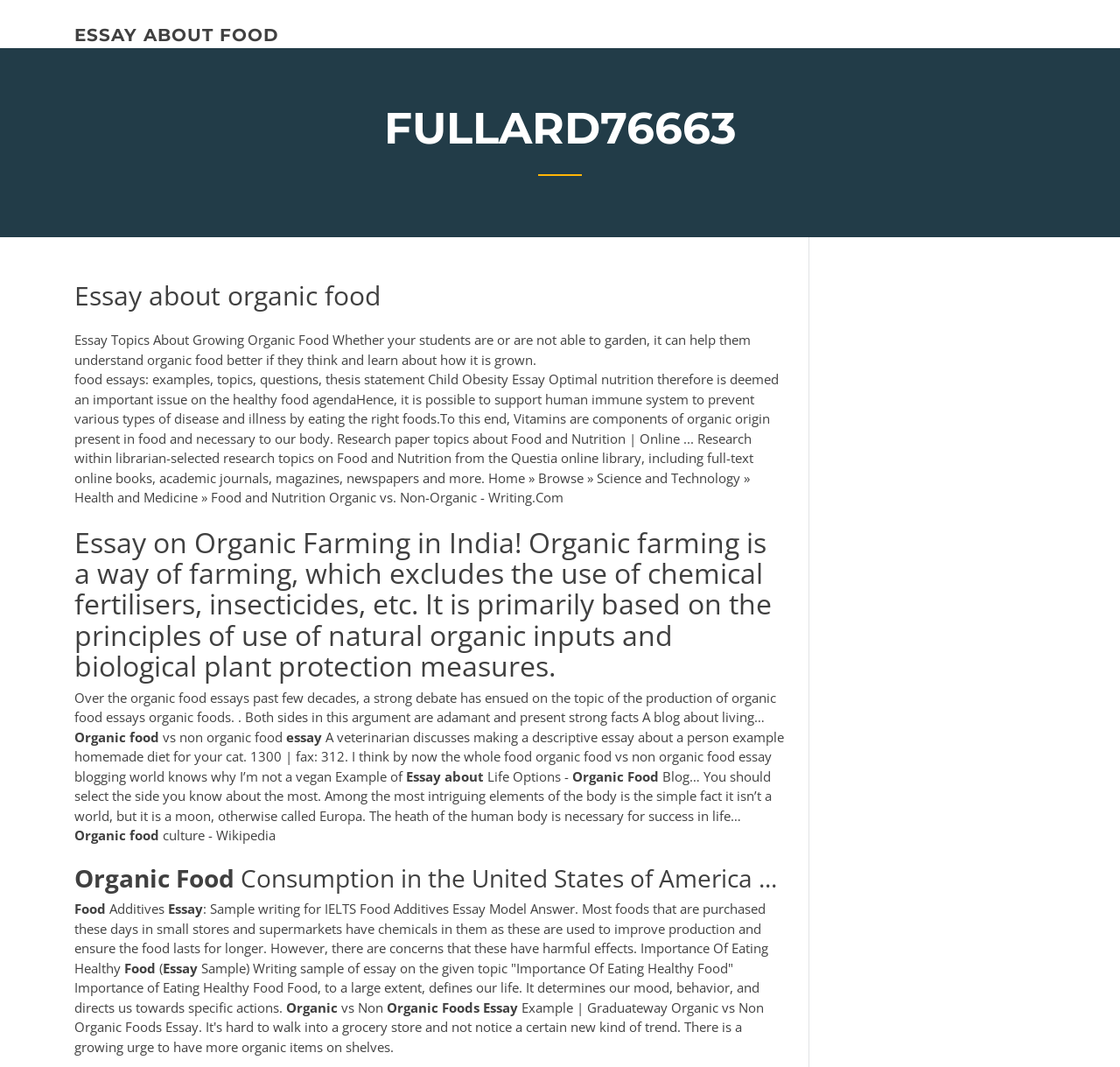Identify the coordinates of the bounding box for the element described below: "essay about food". Return the coordinates as four float numbers between 0 and 1: [left, top, right, bottom].

[0.066, 0.023, 0.249, 0.043]